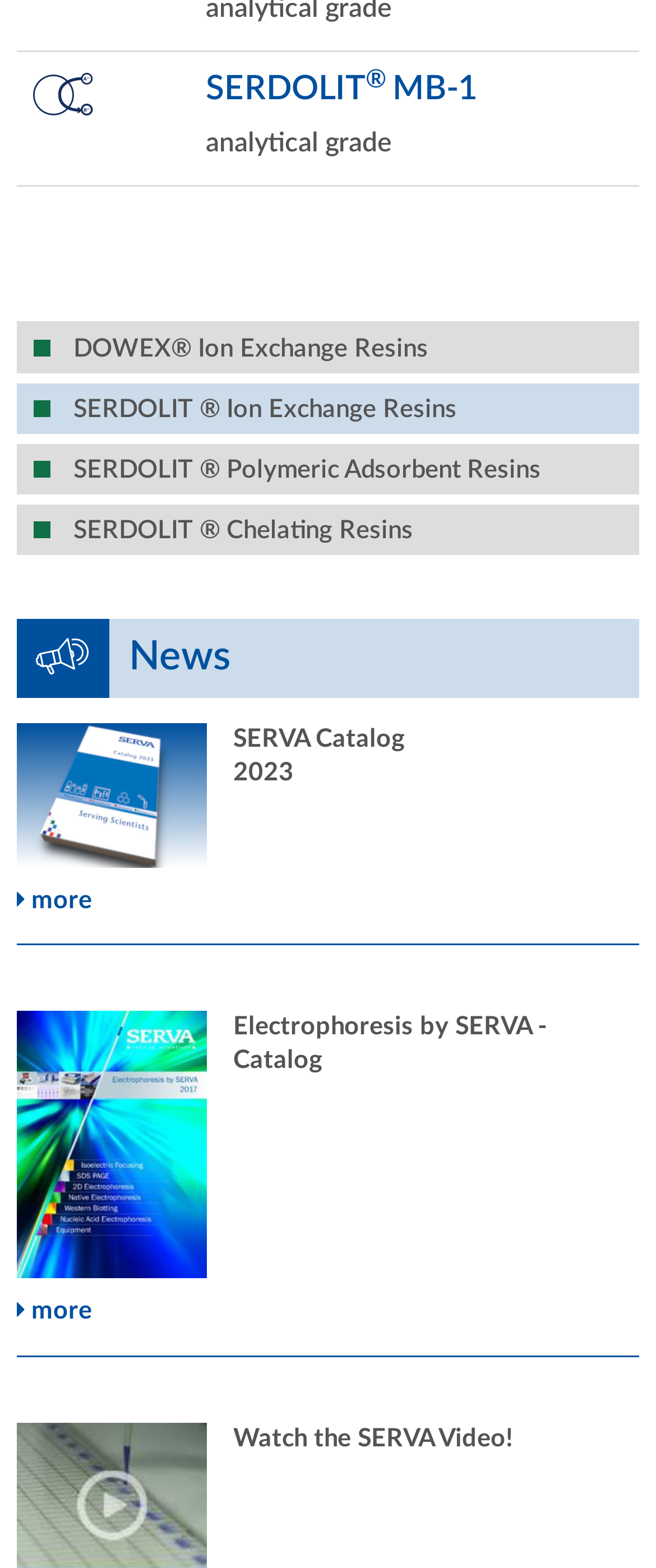Determine the coordinates of the bounding box that should be clicked to complete the instruction: "View DOWEX® Ion Exchange Resins". The coordinates should be represented by four float numbers between 0 and 1: [left, top, right, bottom].

[0.025, 0.208, 0.975, 0.238]